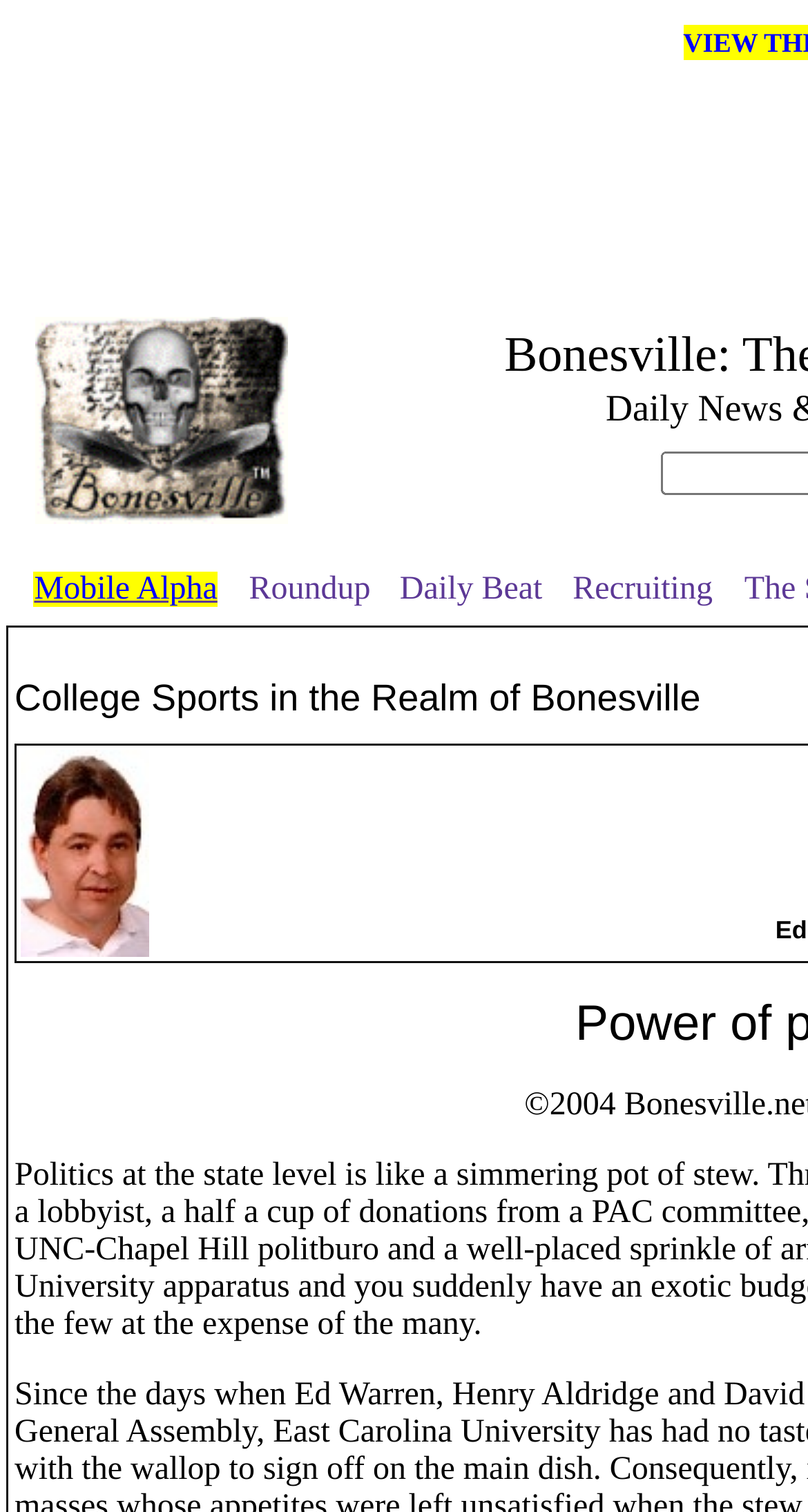Based on the image, provide a detailed response to the question:
What is above the gridcell?

By comparing the y1 and y2 coordinates of the elements, I found that the links in the top row are above the gridcell. The links have y1 coordinates ranging from 0.374 to 0.407, while the gridcell has a y1 coordinate of 0.492.